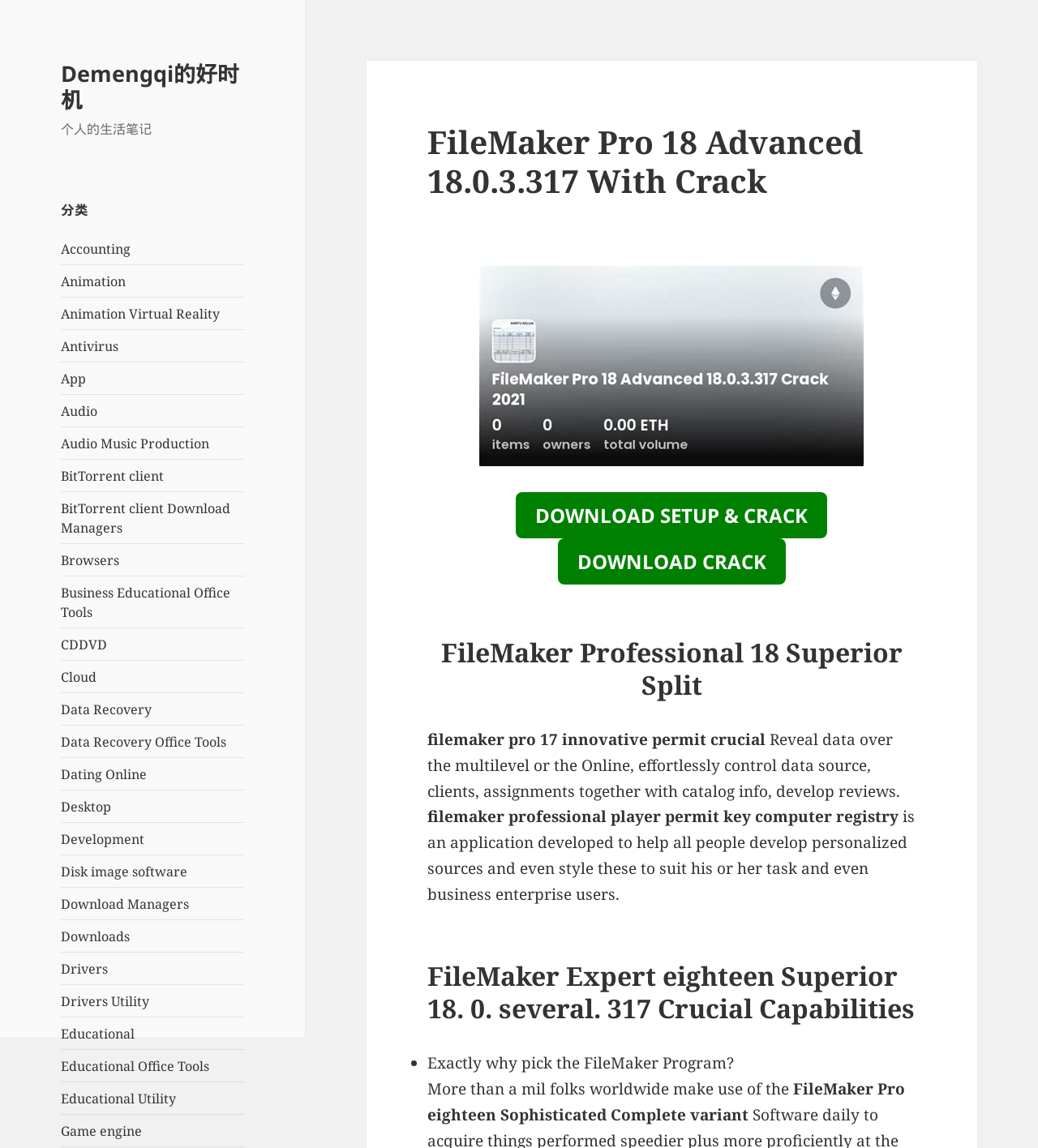Using a single word or phrase, answer the following question: 
How many buttons are on the DOWNLOAD SETUP & CRACK section?

Two buttons